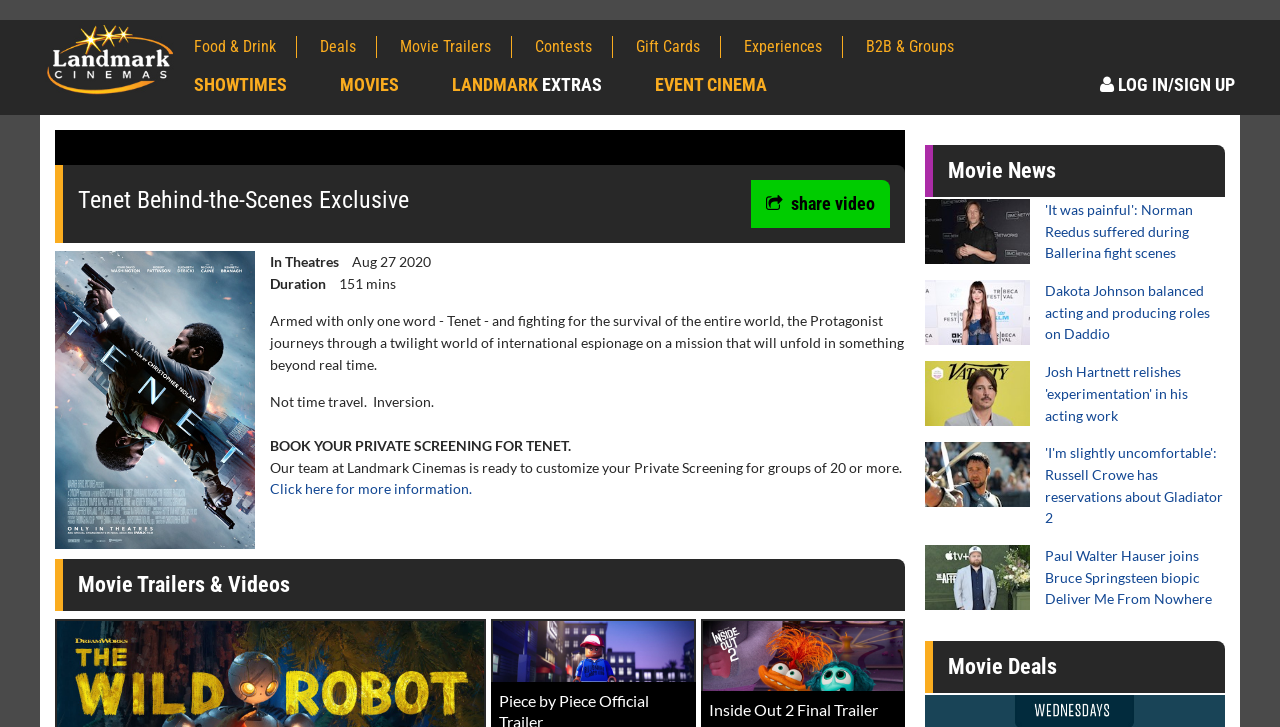What is the name of the movie featured on this webpage?
Using the image as a reference, give a one-word or short phrase answer.

Tenet